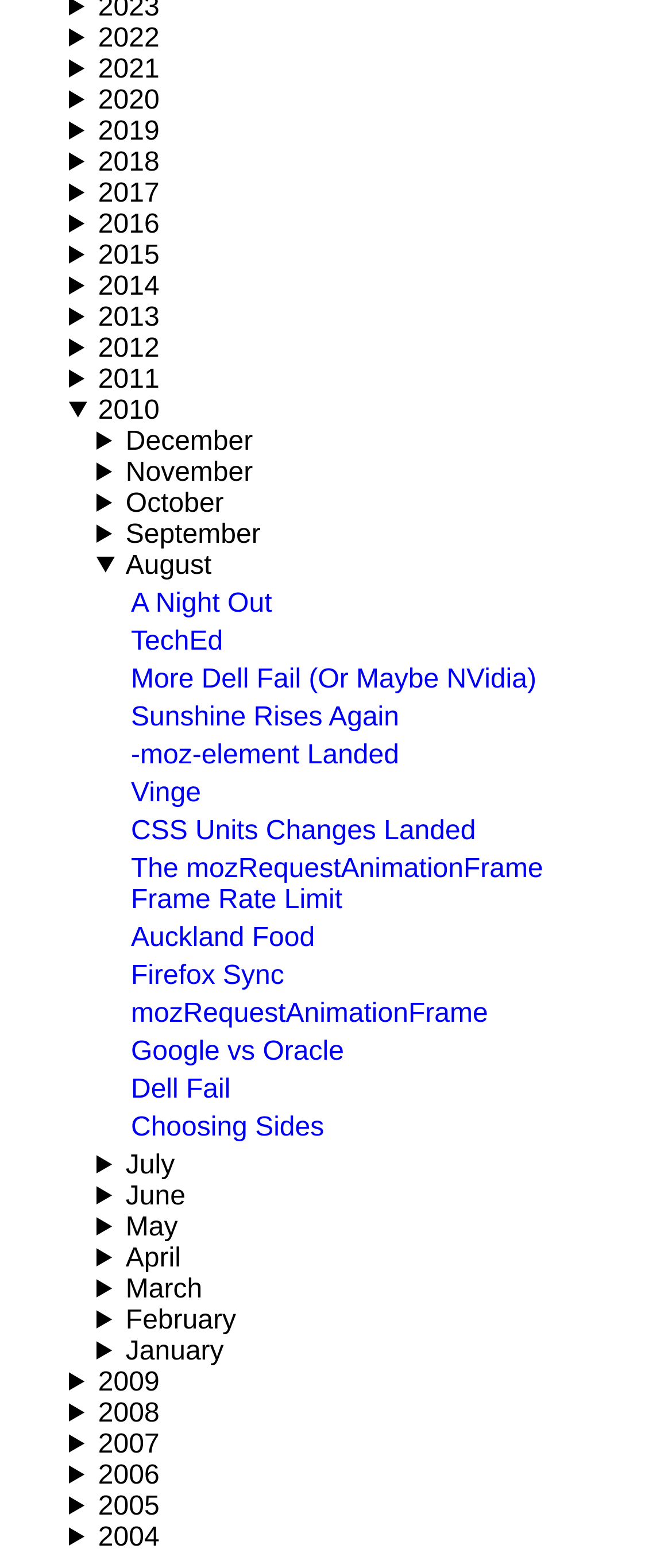How many months are listed under 2010?
Could you please answer the question thoroughly and with as much detail as possible?

I expanded the 2010 section and counted the number of months listed, which are January to December, totaling 12 months.